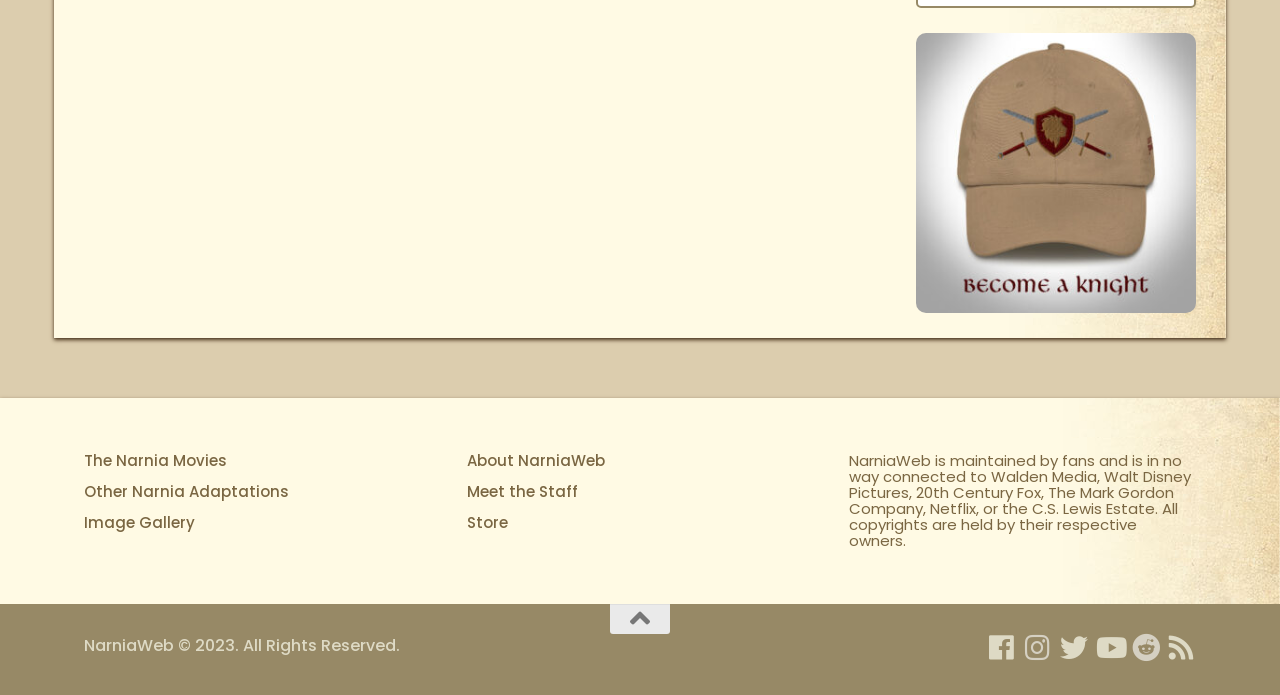Provide your answer to the question using just one word or phrase: What is the disclaimer about?

Copyright and ownership